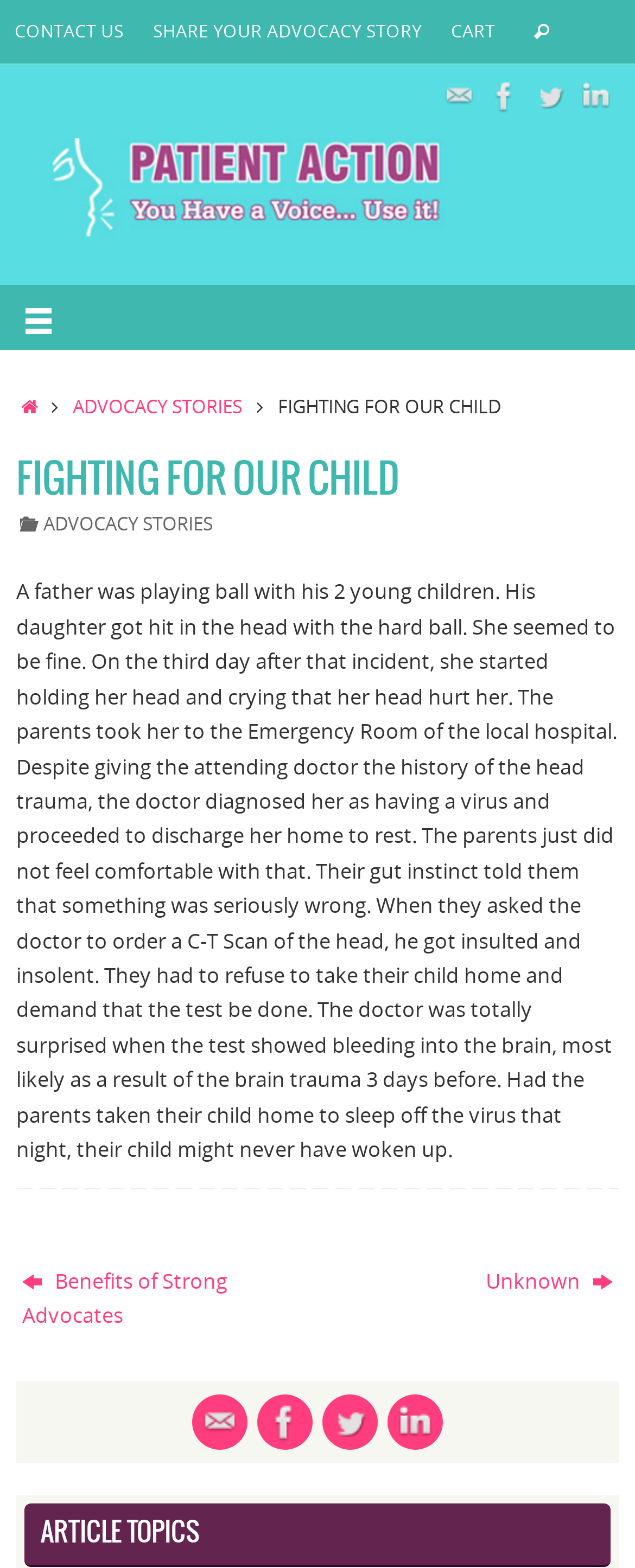Please find the bounding box coordinates of the clickable region needed to complete the following instruction: "Share your advocacy story". The bounding box coordinates must consist of four float numbers between 0 and 1, i.e., [left, top, right, bottom].

[0.231, 0.0, 0.674, 0.042]